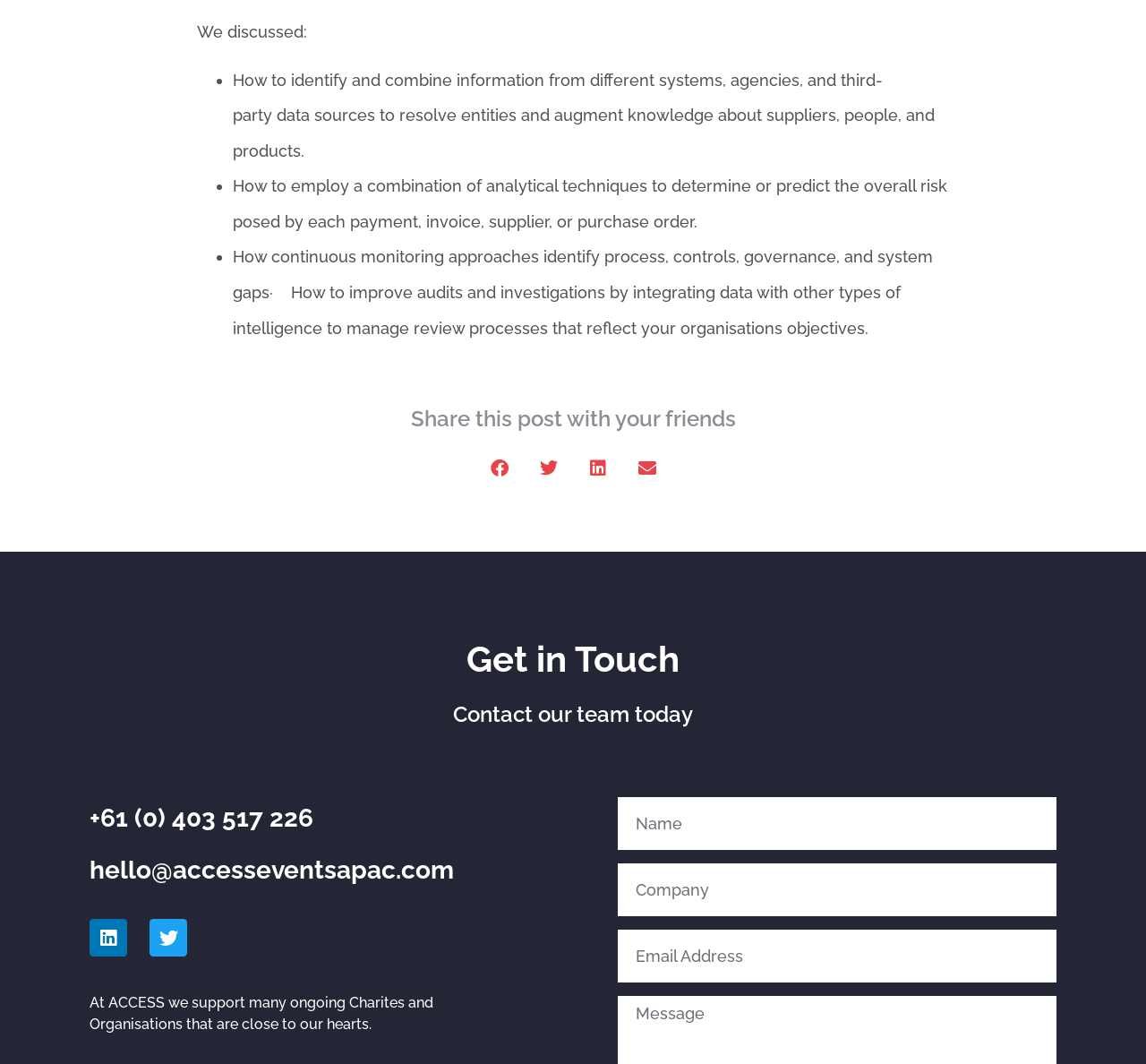Specify the bounding box coordinates of the area to click in order to execute this command: 'Sign Up'. The coordinates should consist of four float numbers ranging from 0 to 1, and should be formatted as [left, top, right, bottom].

None